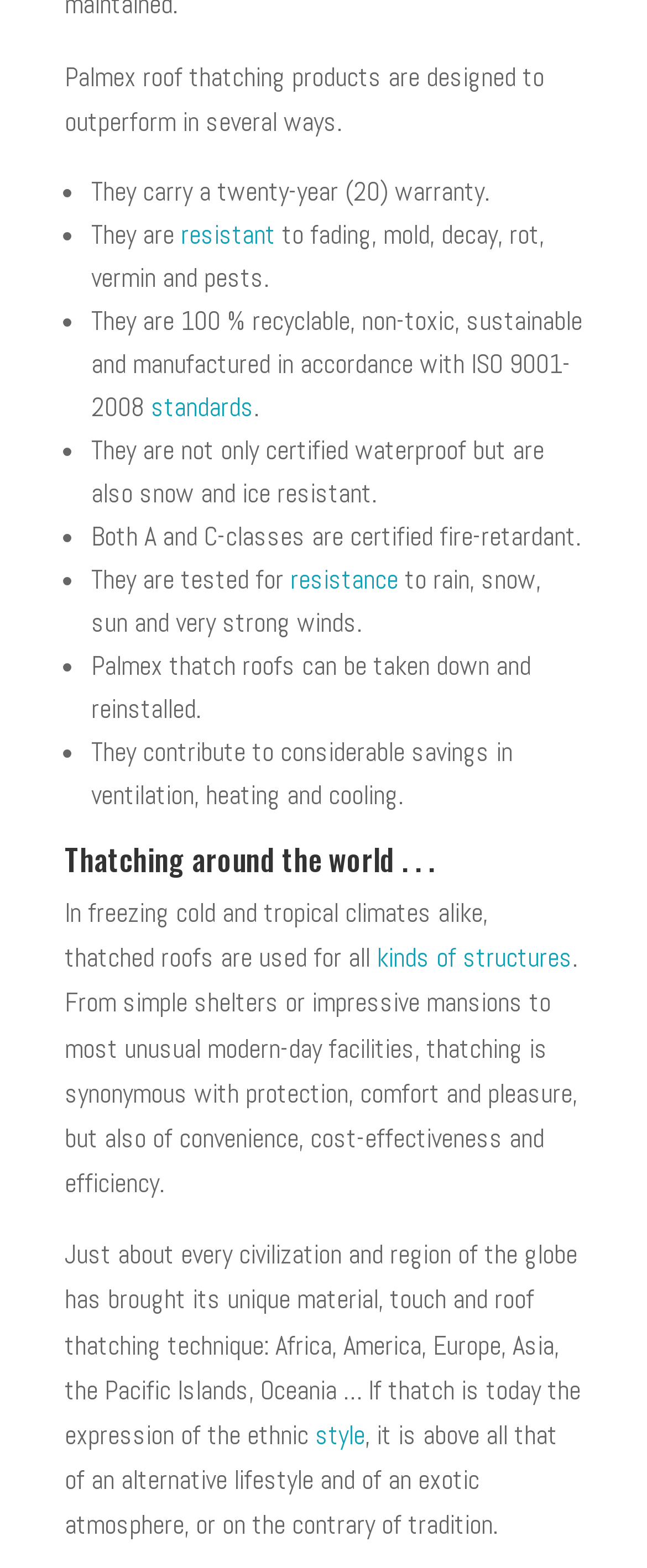Look at the image and write a detailed answer to the question: 
What is unique about each civilization's thatching technique?

The answer can be found in the paragraph starting with 'Just about every civilization and region of the globe has brought its unique...'. This paragraph explains that each civilization has brought its unique material, touch, and roof thatching technique, which is reflected in their style.